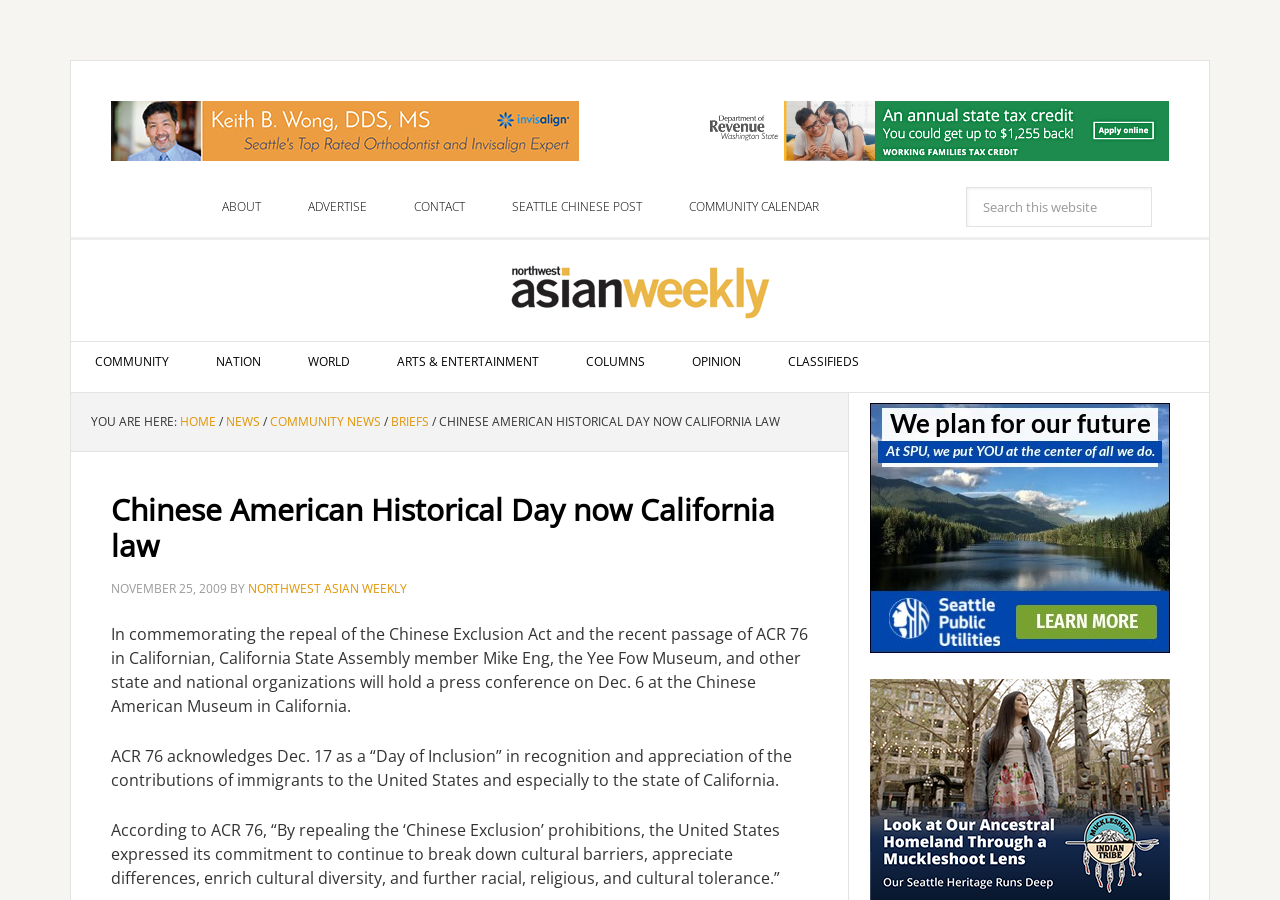Identify the bounding box coordinates of the region I need to click to complete this instruction: "Visit NORTHWEST ASIAN WEEKLY".

[0.087, 0.276, 0.913, 0.37]